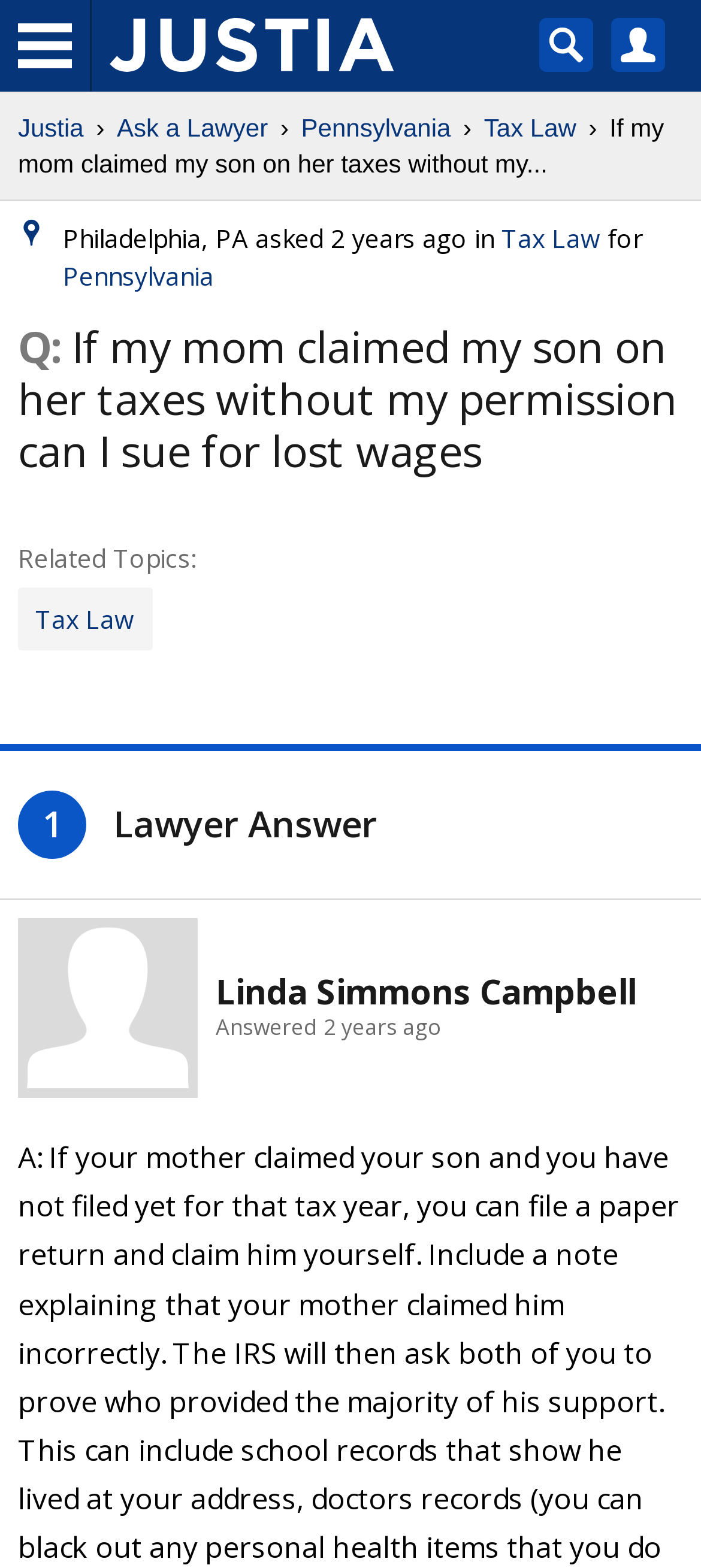Who answered the question?
Please answer the question with a detailed response using the information from the screenshot.

The answerer's name is Linda Simmons Campbell, which can be seen from the link 'Linda Simmons Campbell' located at [0.026, 0.586, 0.282, 0.7] and also from the link 'Linda Simmons Campbell' located at [0.308, 0.617, 0.908, 0.647].